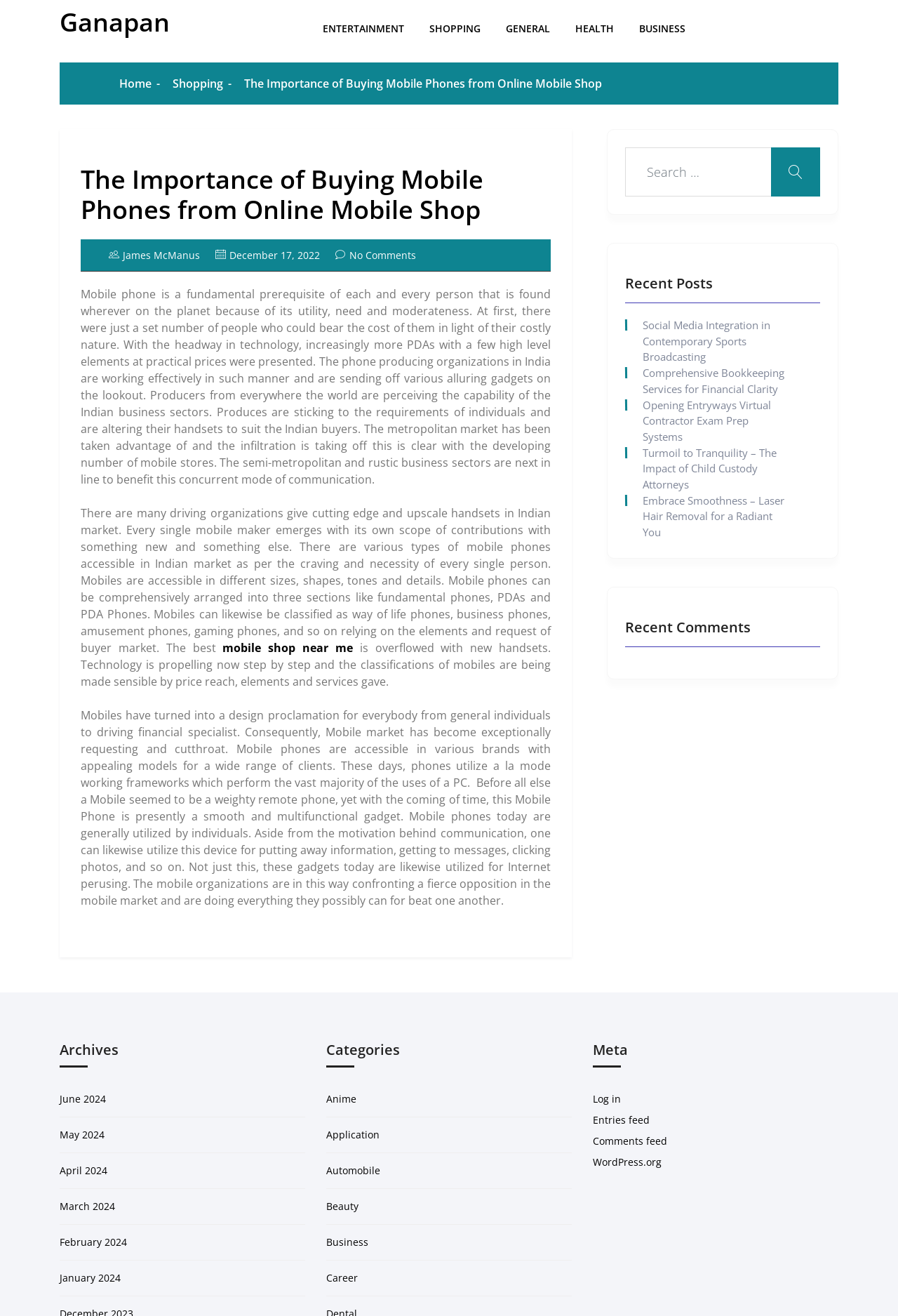Please look at the image and answer the question with a detailed explanation: How many recent posts are listed on the webpage?

The recent posts are listed under the 'Recent Posts' heading, and there are 5 links listed, including 'Social Media Integration in Contemporary Sports Broadcasting', 'Comprehensive Bookkeeping Services for Financial Clarity', and others.